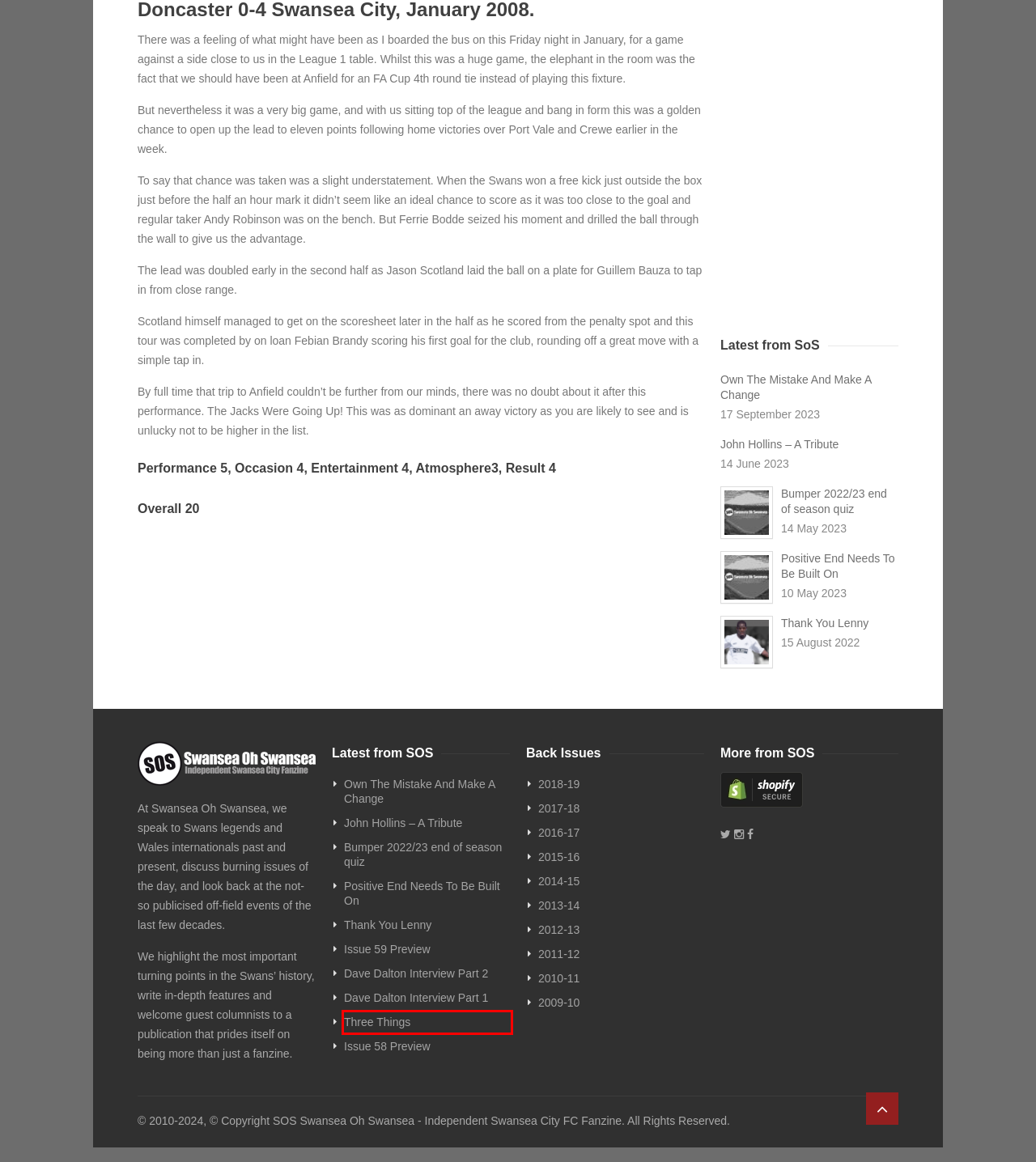Given a screenshot of a webpage featuring a red bounding box, identify the best matching webpage description for the new page after the element within the red box is clicked. Here are the options:
A. Bumper 2022/23 end of season quiz – Swansea Oh Swansea
B. Thank You Lenny – Swansea Oh Swansea
C. Own The Mistake And Make A Change – Swansea Oh Swansea
D. Dave Dalton Interview Part 2 – Swansea Oh Swansea
E. Issue 59 Preview – Swansea Oh Swansea
F. Three Things – Swansea Oh Swansea
G. Issue 58 Preview – Swansea Oh Swansea
H. 2014-15 – Swansea Oh Swansea

F